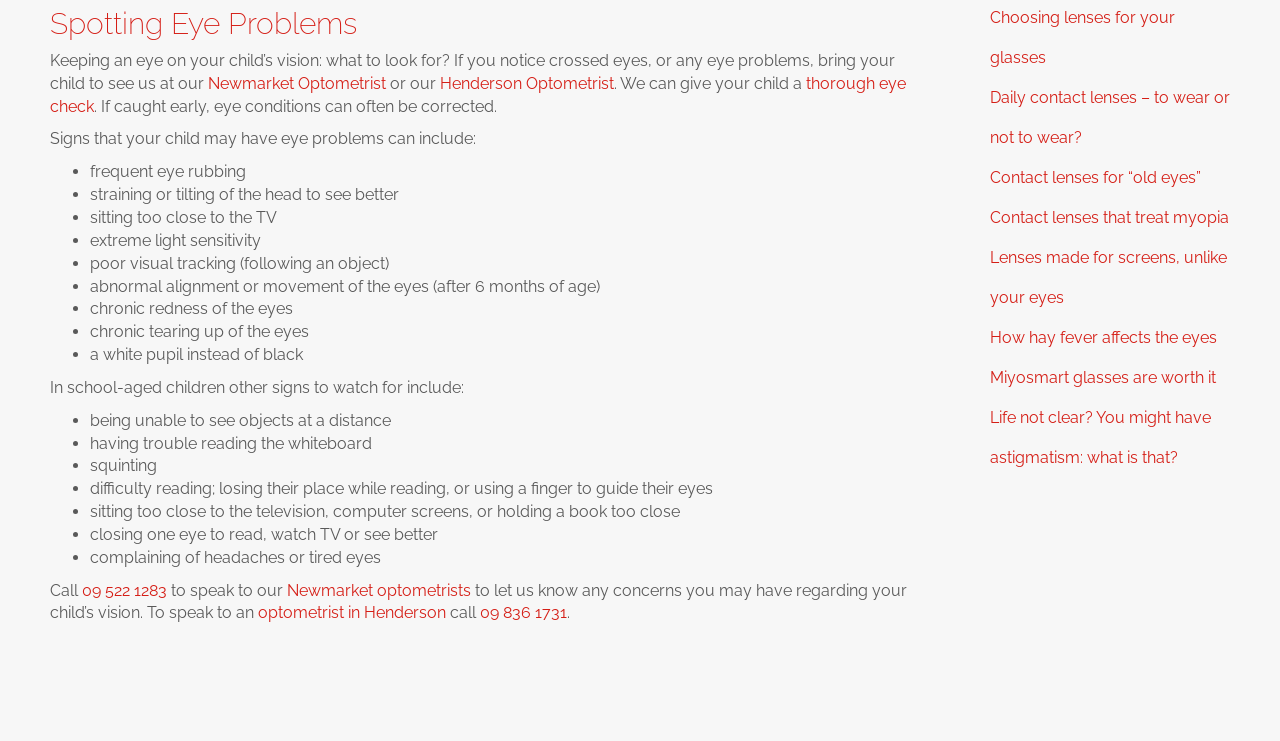What are some signs of eye problems in school-aged children?
Based on the image, answer the question in a detailed manner.

According to the webpage, some signs of eye problems in school-aged children include being unable to see objects at a distance, having trouble reading the whiteboard, squinting, difficulty reading, losing their place while reading, or using a finger to guide their eyes, and sitting too close to the television, computer screens, or holding a book too close.